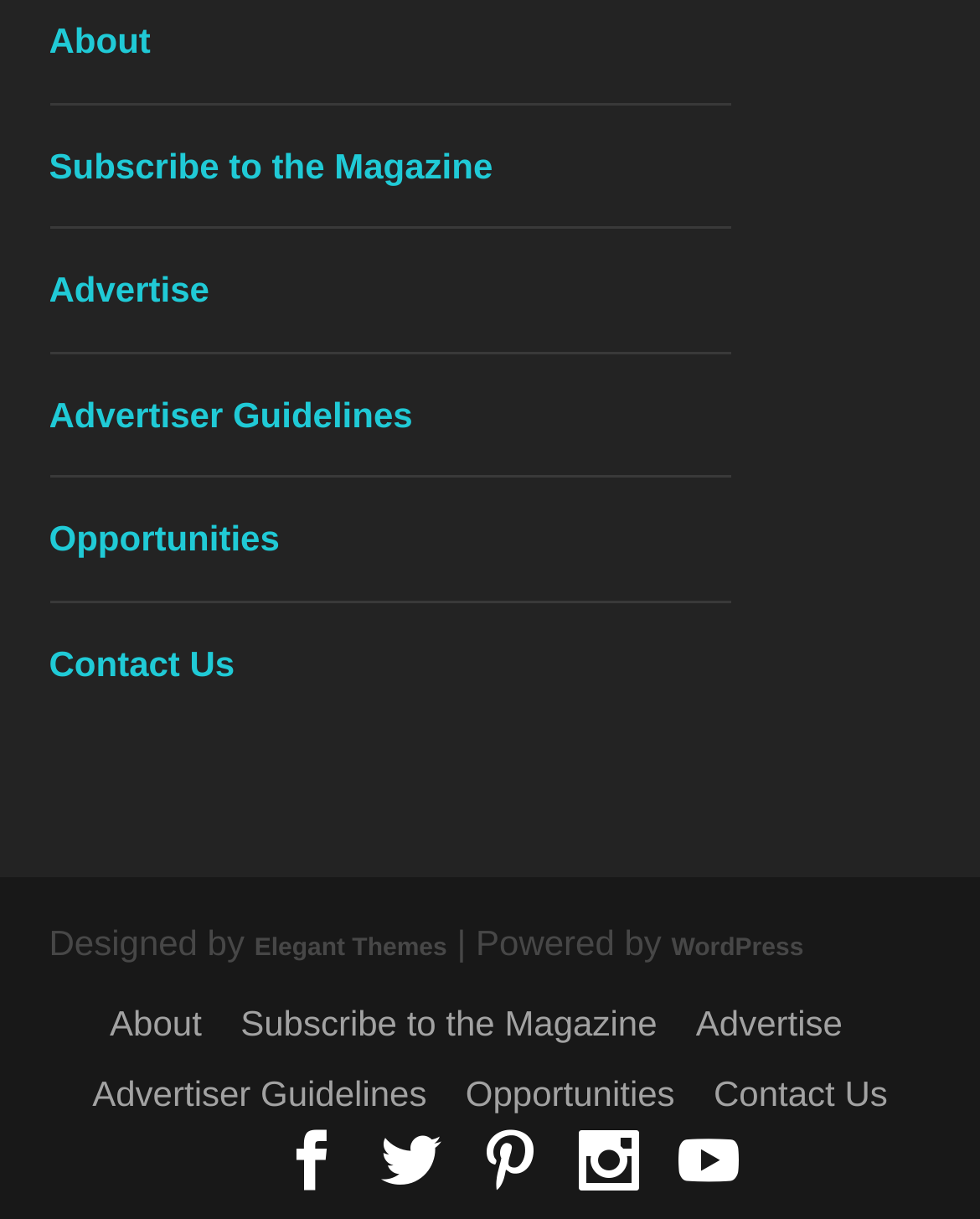Determine the bounding box coordinates of the element that should be clicked to execute the following command: "subscribe to the magazine".

[0.05, 0.119, 0.503, 0.152]